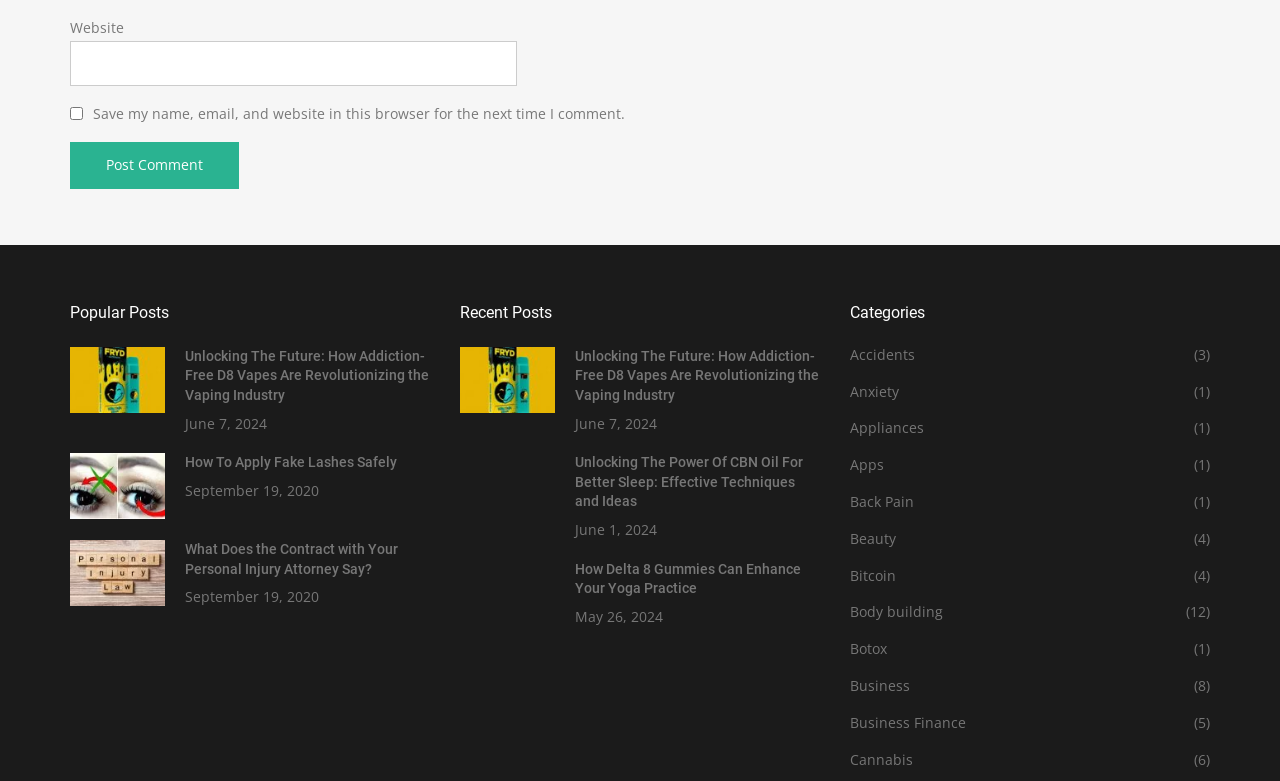Refer to the image and offer a detailed explanation in response to the question: What is the date of the second recent post?

The second recent post is titled 'Unlocking The Power Of CBN Oil For Better Sleep: Effective Techniques and Ideas' and is dated June 1, 2024, as indicated by the static text element on the webpage.